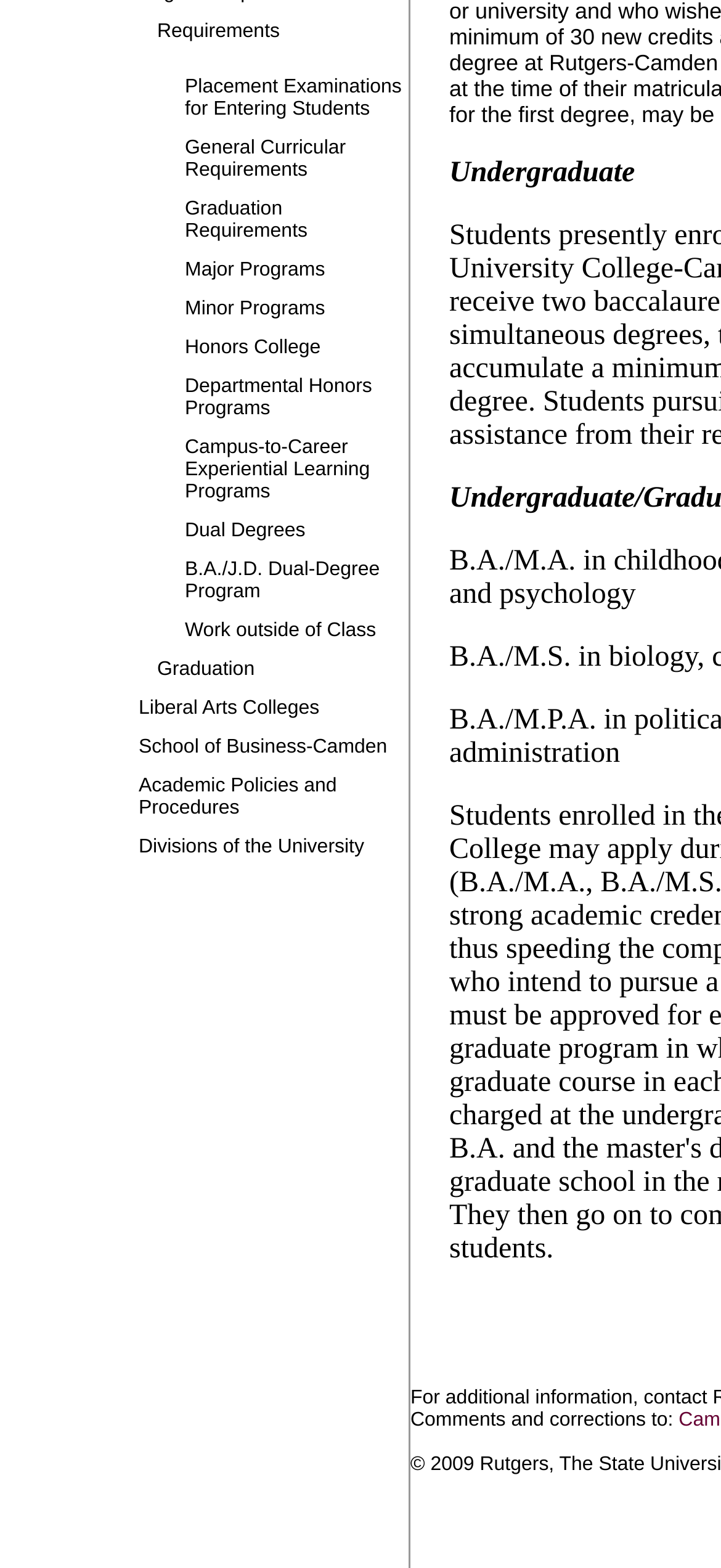Based on the element description: "School of Business-Camden", identify the UI element and provide its bounding box coordinates. Use four float numbers between 0 and 1, [left, top, right, bottom].

[0.192, 0.463, 0.559, 0.483]